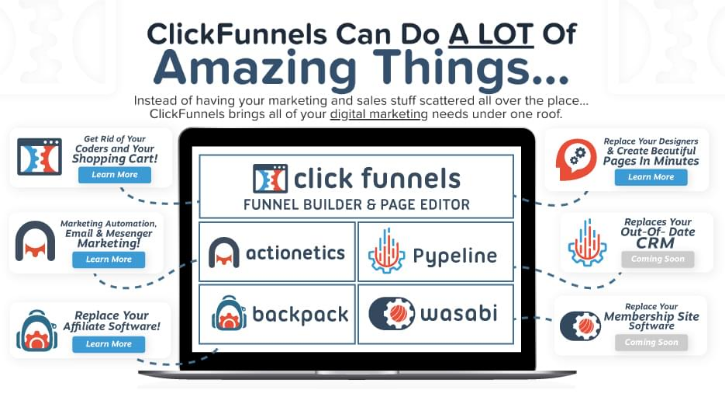How many services are represented by icons surrounding the laptop?
Answer with a single word or phrase by referring to the visual content.

Four